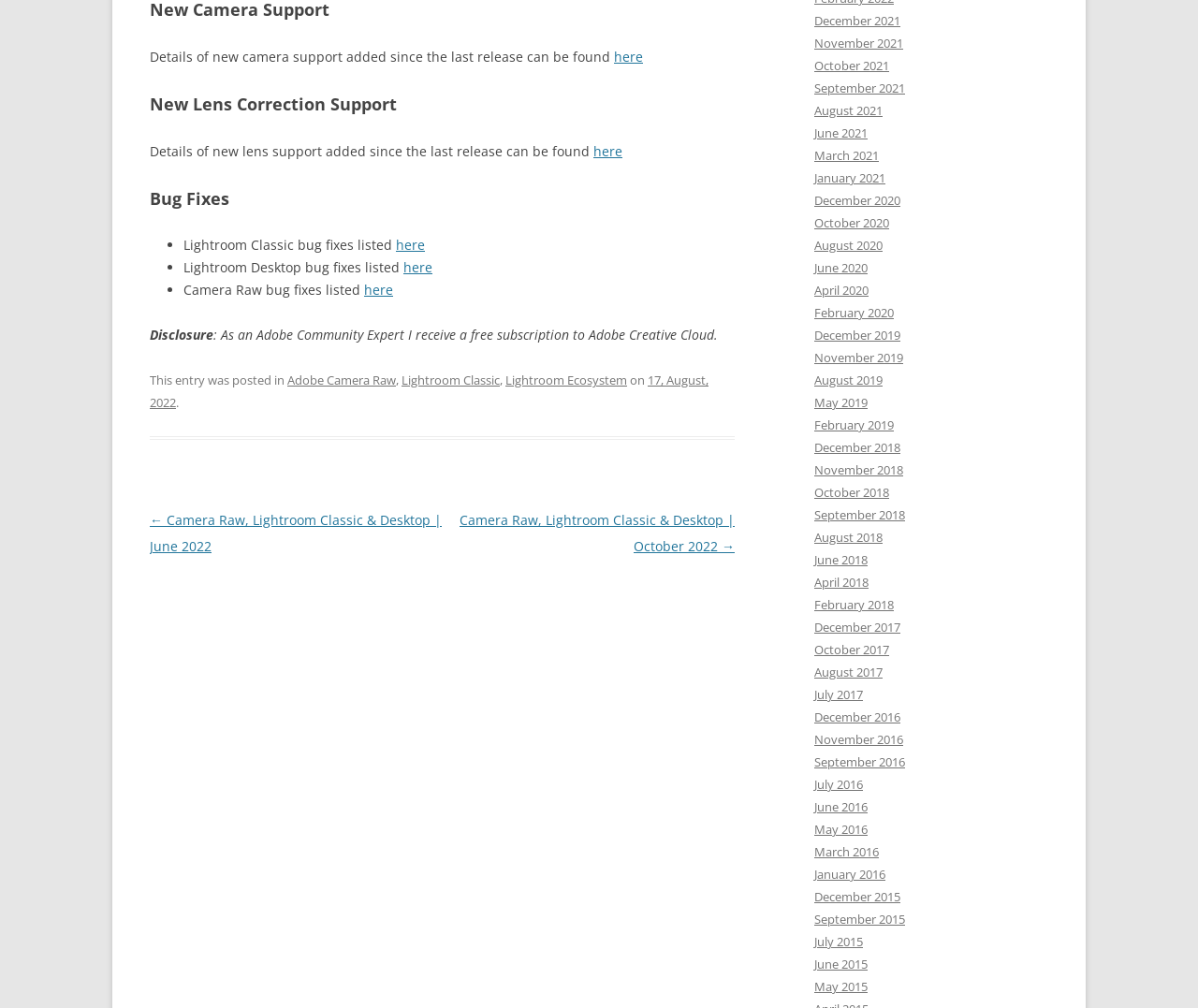Given the webpage screenshot, identify the bounding box of the UI element that matches this description: "August 2019".

[0.68, 0.369, 0.737, 0.386]